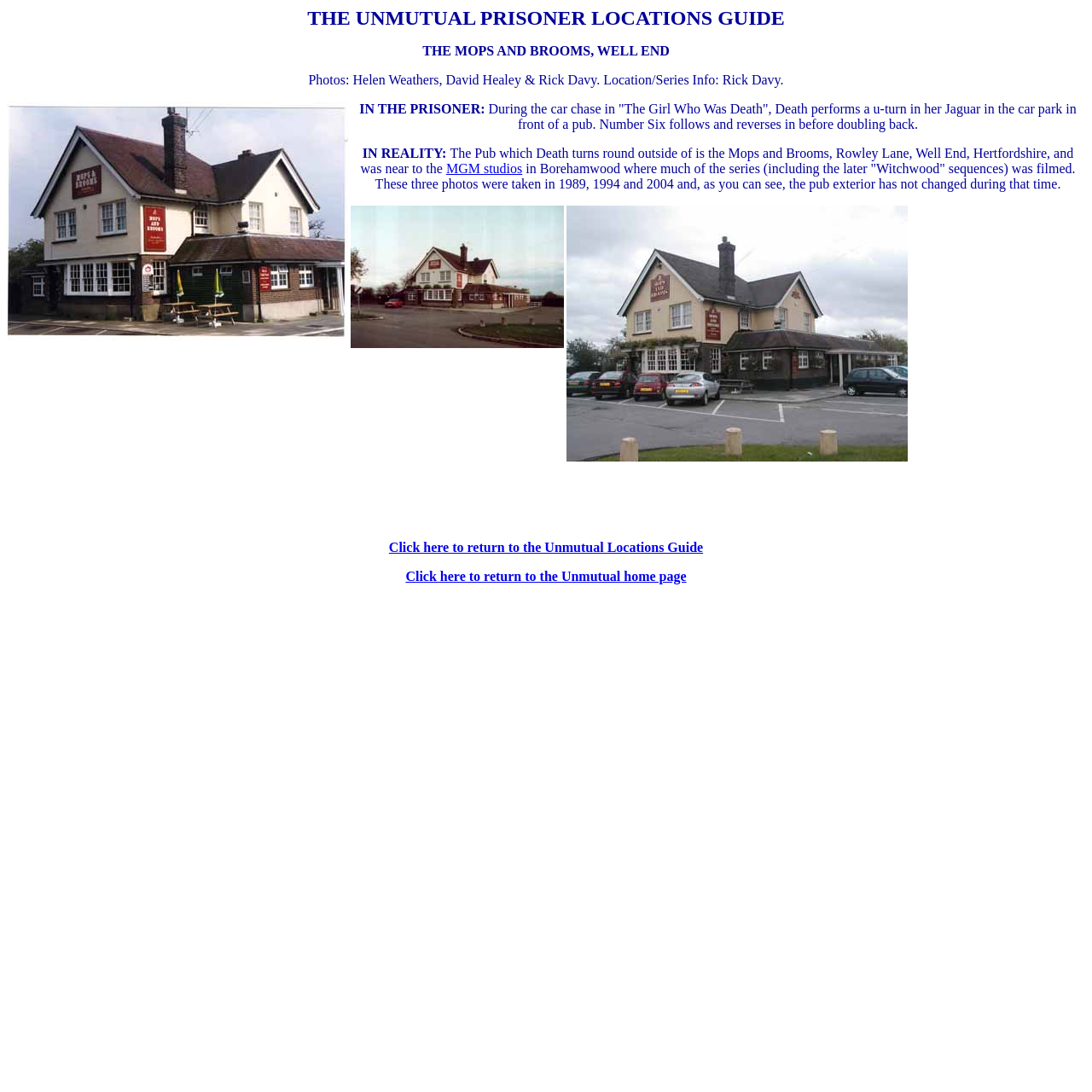Use the details in the image to answer the question thoroughly: 
Where was the TV series 'The Prisoner' filmed?

The question is asking about the location where the TV series 'The Prisoner' was filmed. From the webpage, we can see that in the section 'IN REALITY:', it is mentioned that 'much of the series... was filmed... in Borehamwood'. Therefore, the answer is 'Borehamwood'.